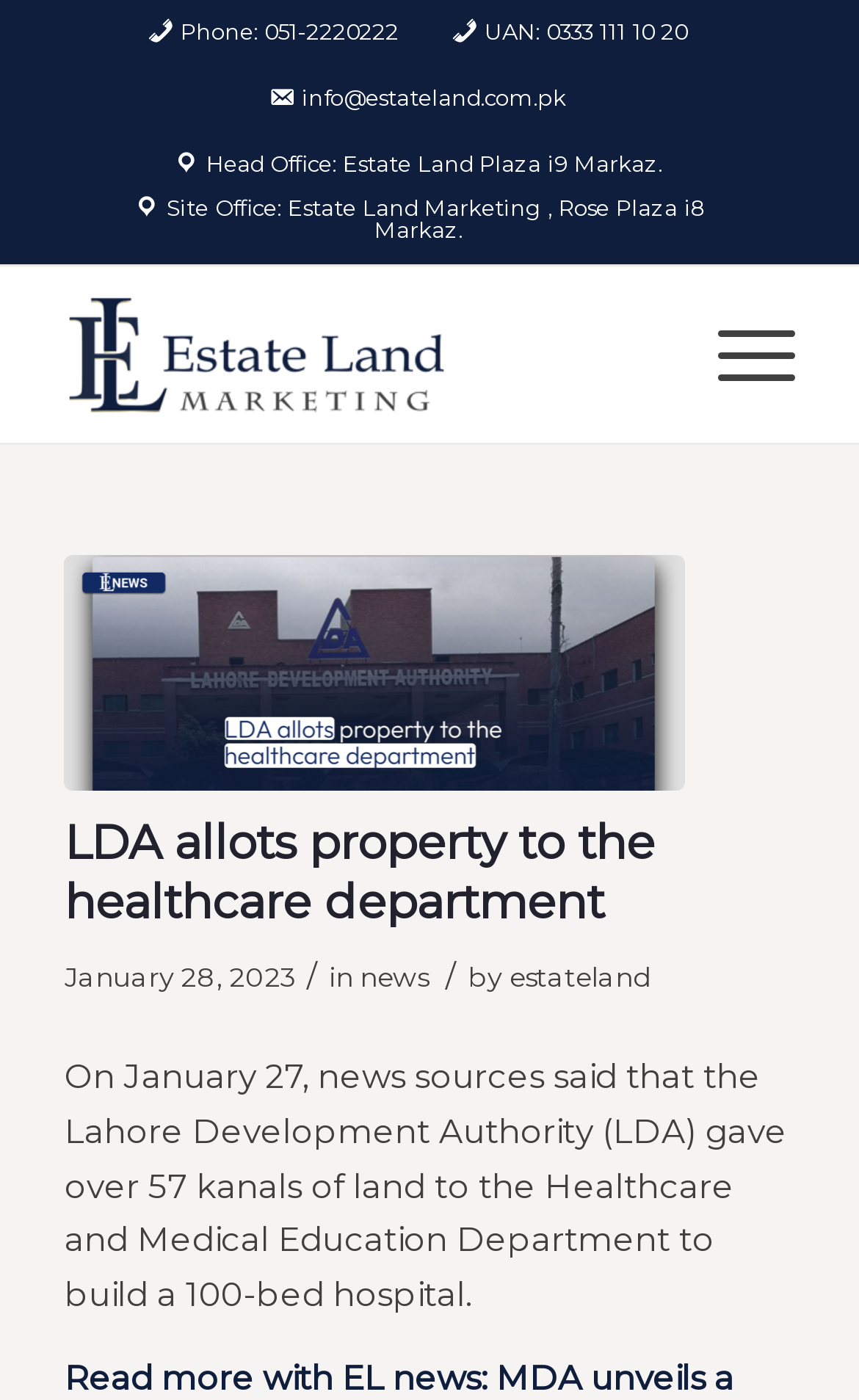Where is the Head Office of Estate Land located?
From the details in the image, answer the question comprehensively.

The Head Office of Estate Land is located at Estate Land Plaza i9 Markaz, as mentioned in the contact information section at the top of the webpage.